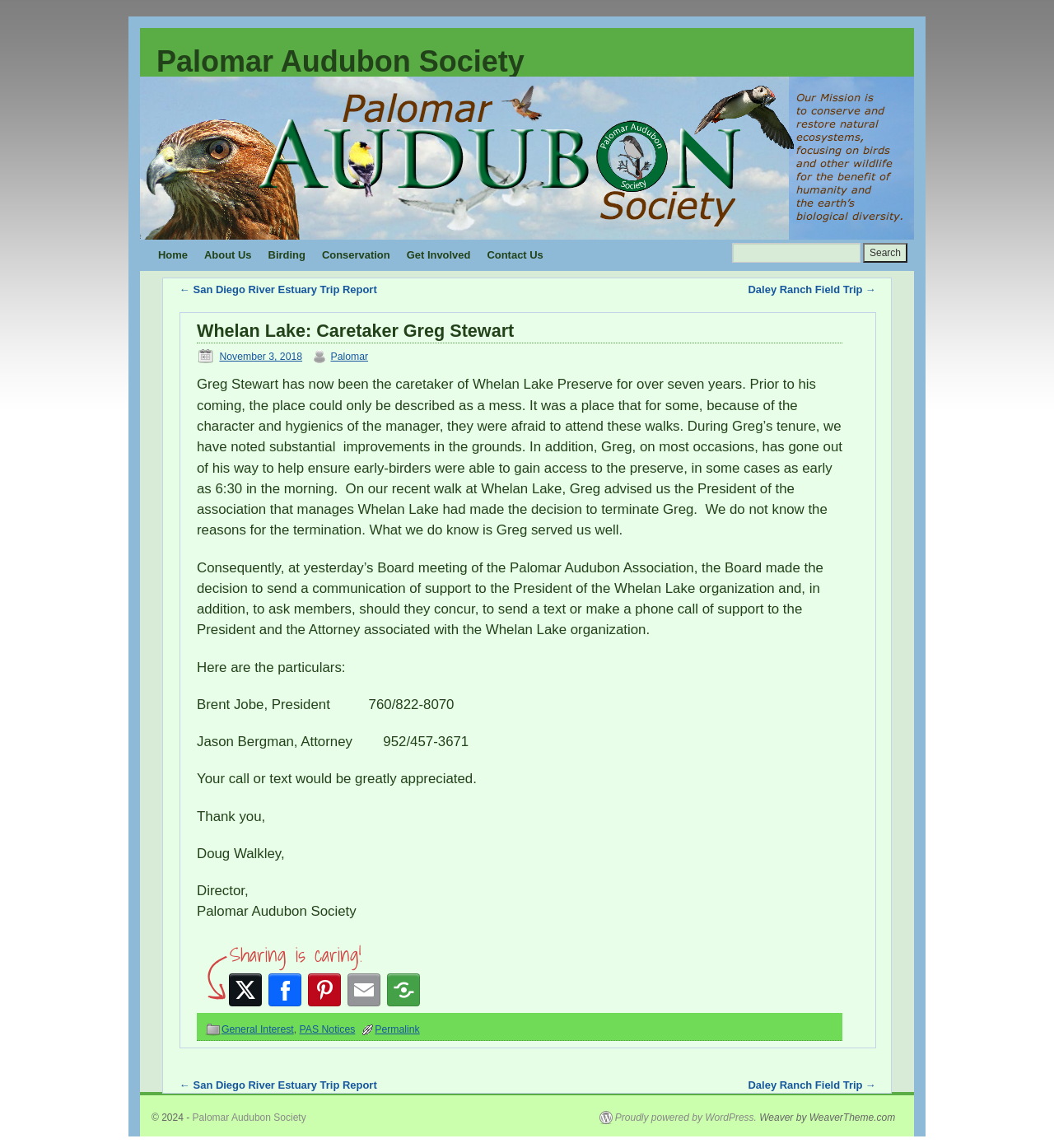Find the bounding box coordinates for the UI element that matches this description: "aria-label="Mail to Email This"".

[0.33, 0.848, 0.361, 0.876]